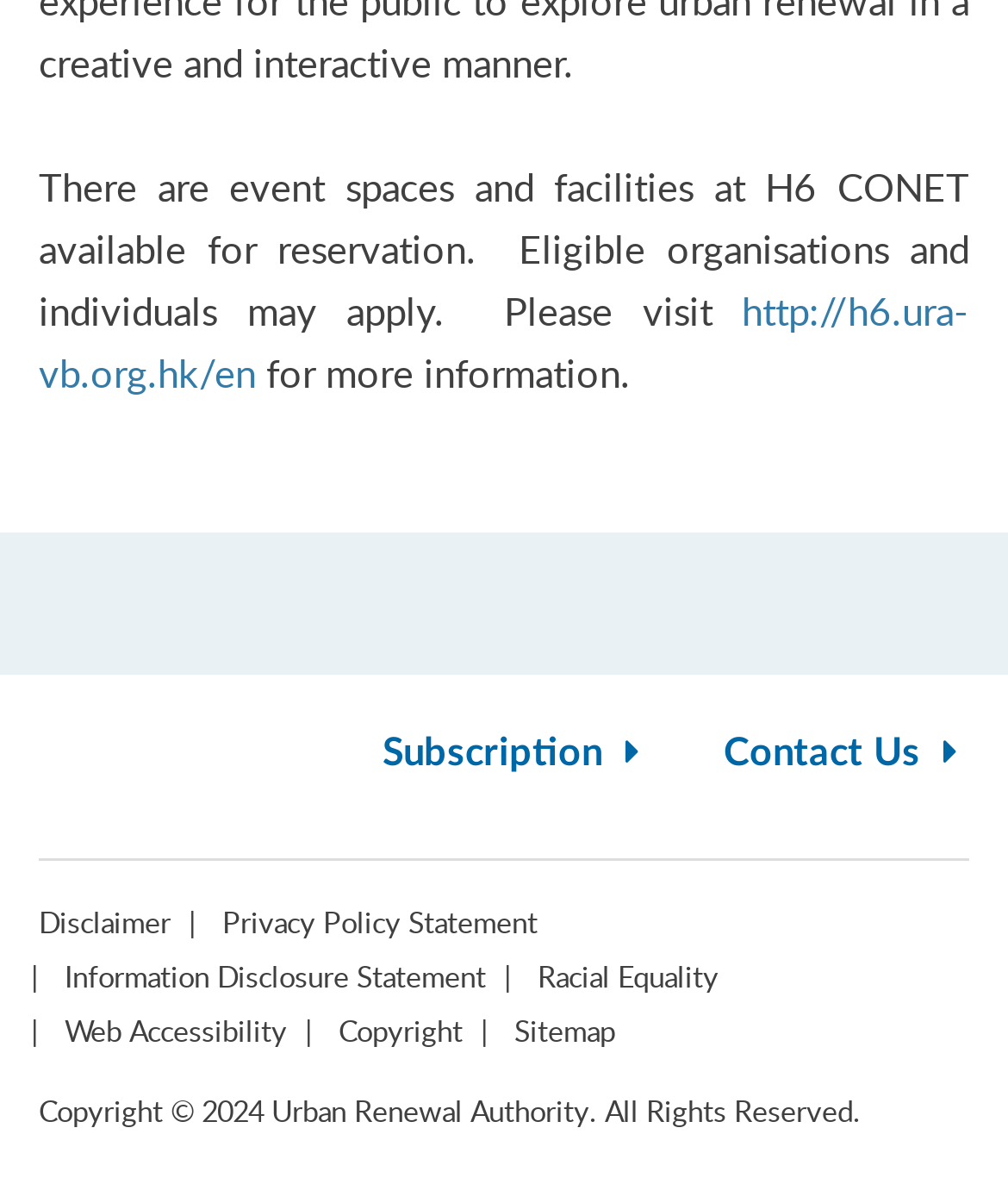What is the copyright statement of the Urban Renewal Authority?
With the help of the image, please provide a detailed response to the question.

The static text at the bottom of the page states 'Copyright © 2024 Urban Renewal Authority. All Rights Reserved.', indicating that the copyright statement of the Urban Renewal Authority is 'Copyright 2024'.